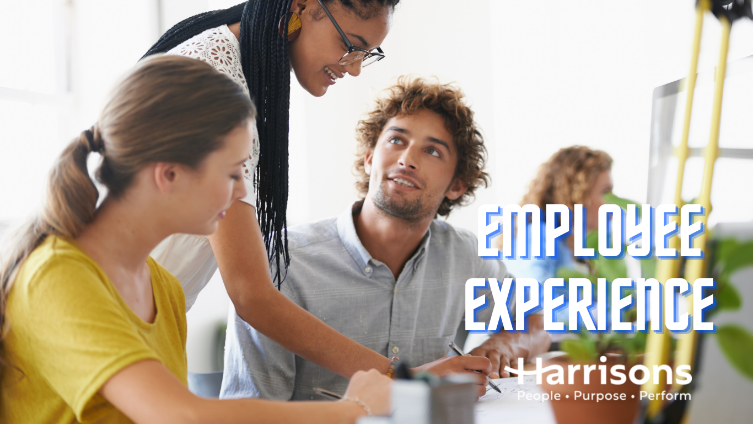Respond with a single word or phrase for the following question: 
How many individuals are engaged in a discussion?

Three